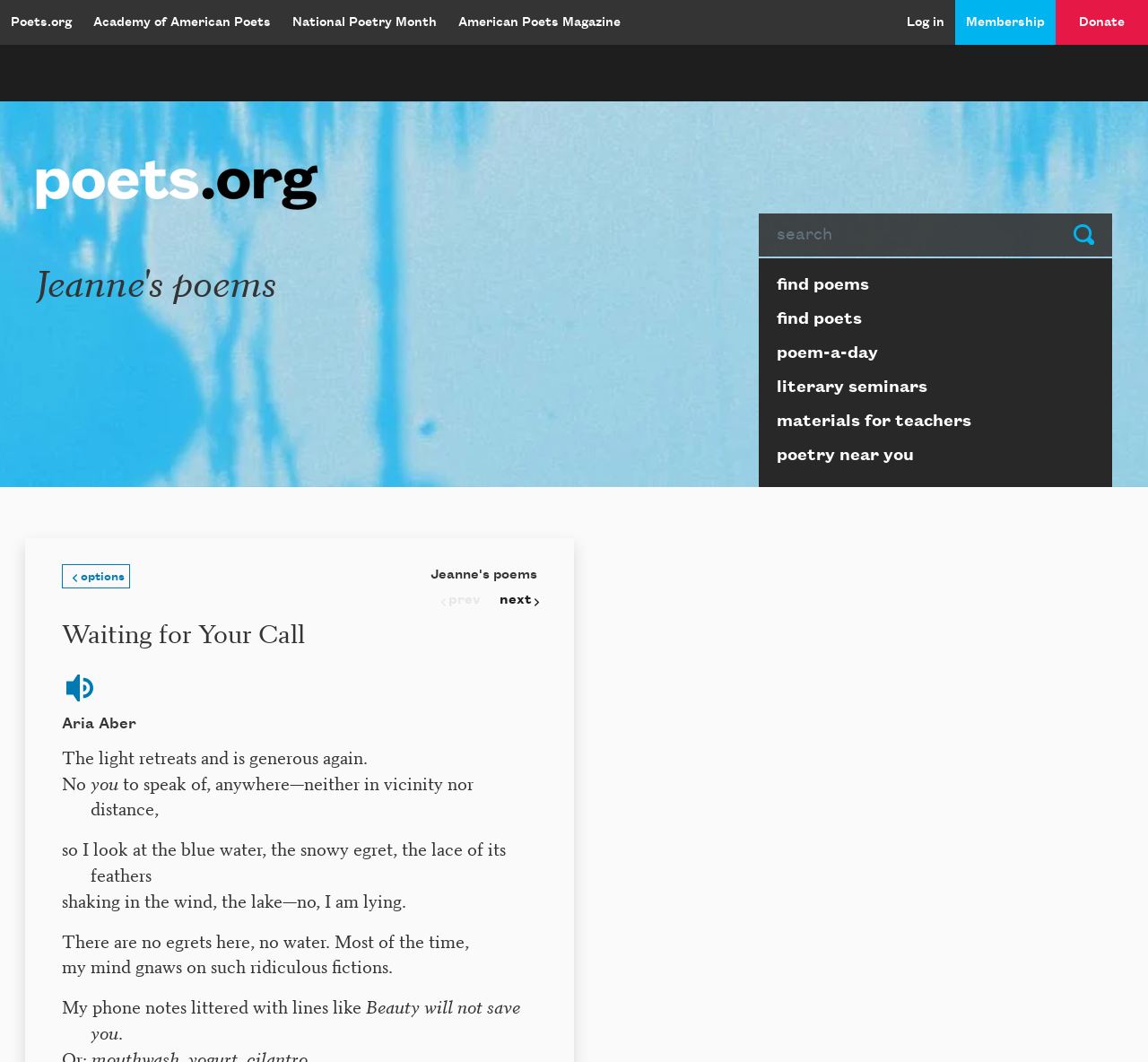Based on the image, please elaborate on the answer to the following question:
What is the first line of the poem?

I read the poem content and found the first line of the poem, which is 'The light retreats and is generous again'.